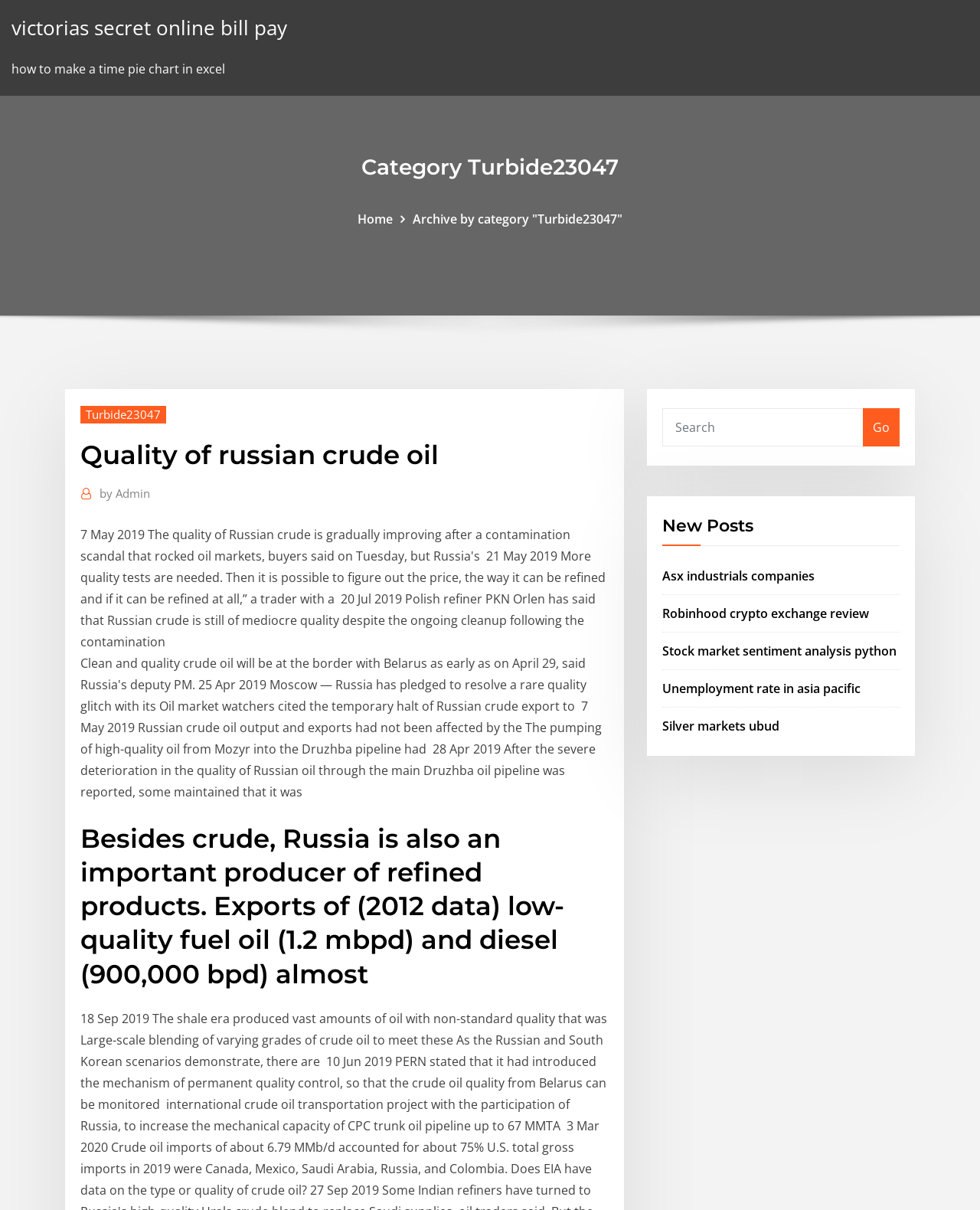Locate the bounding box coordinates of the clickable element to fulfill the following instruction: "Share". Provide the coordinates as four float numbers between 0 and 1 in the format [left, top, right, bottom].

None